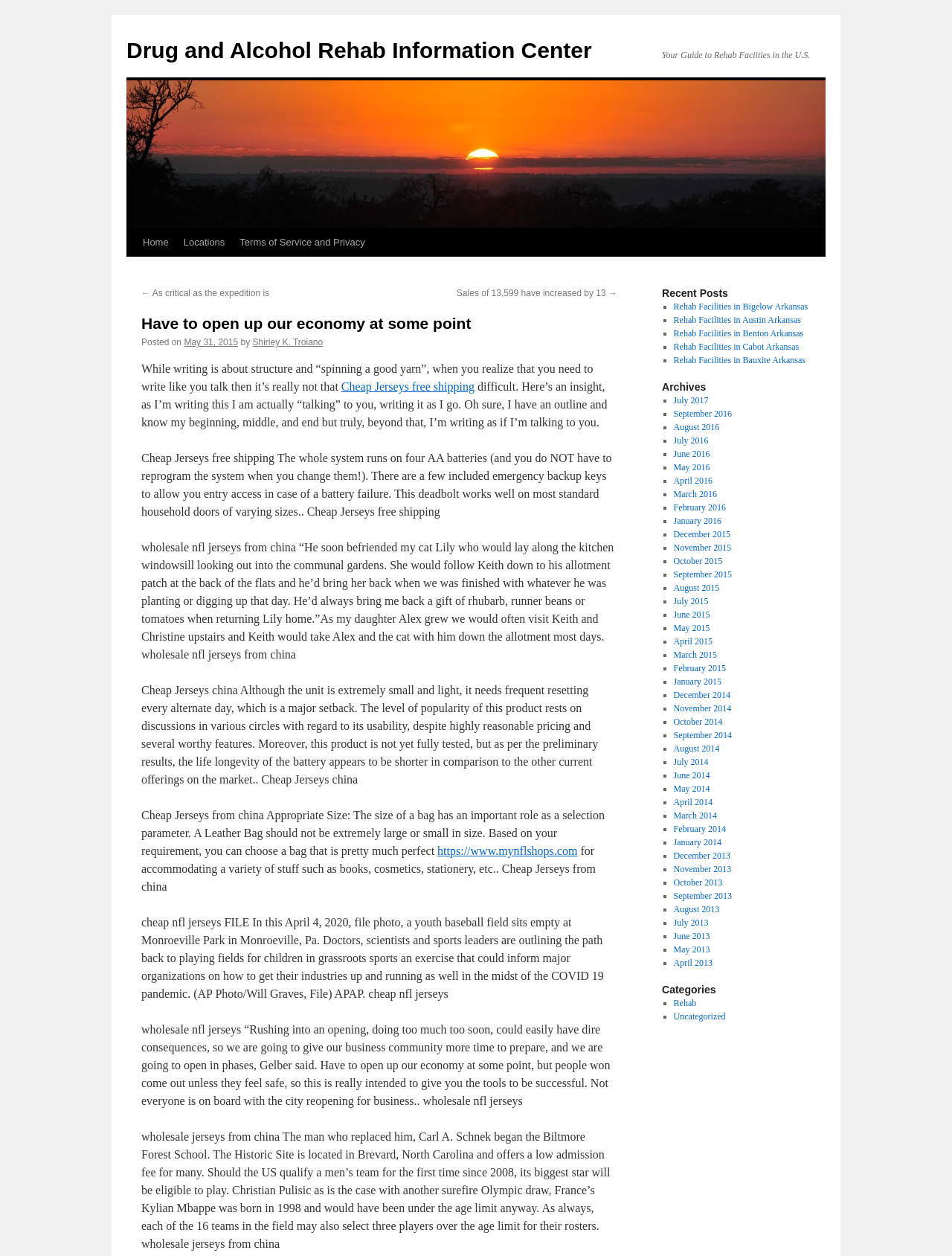Respond to the question below with a concise word or phrase:
What is the theme of the archives section?

Monthly posts